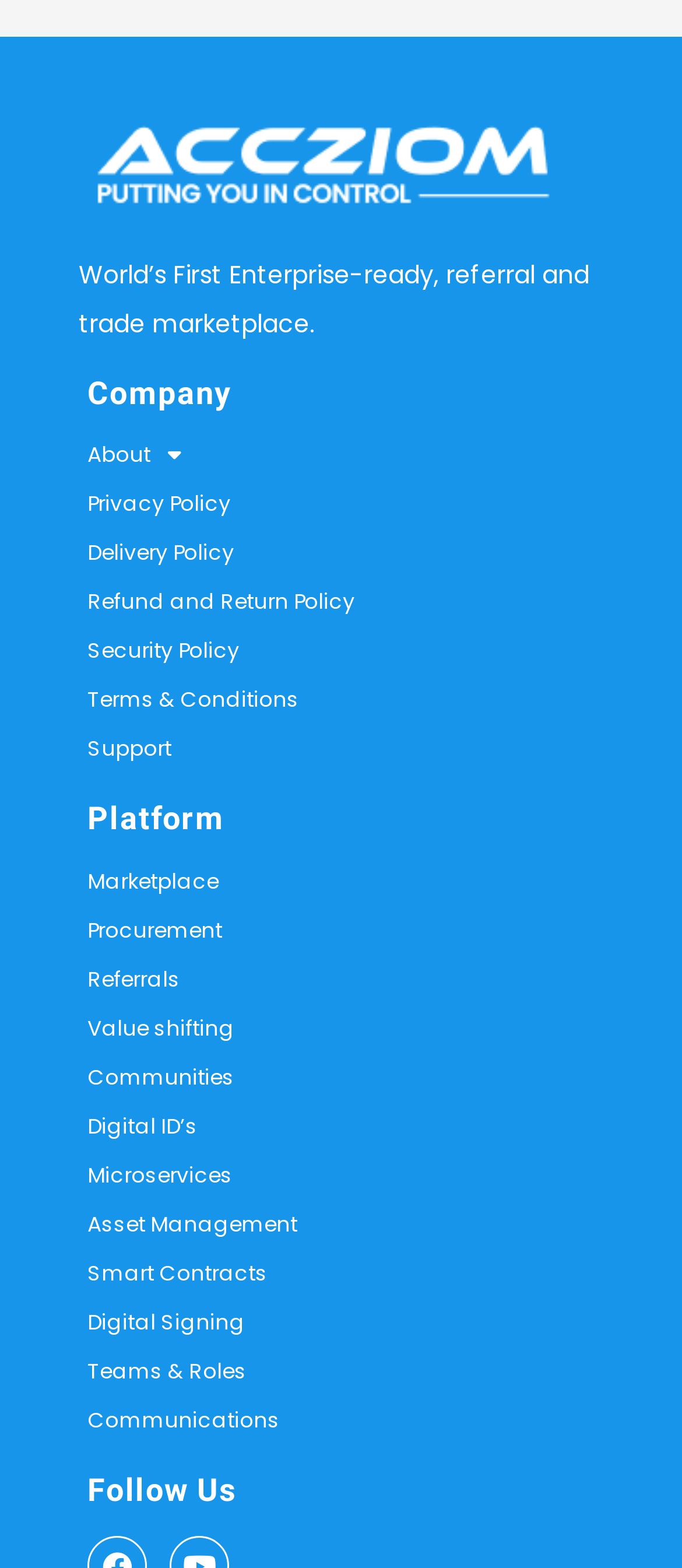Locate the bounding box of the UI element described by: "parent_node: 域名列表: name="domains"" in the given webpage screenshot.

None